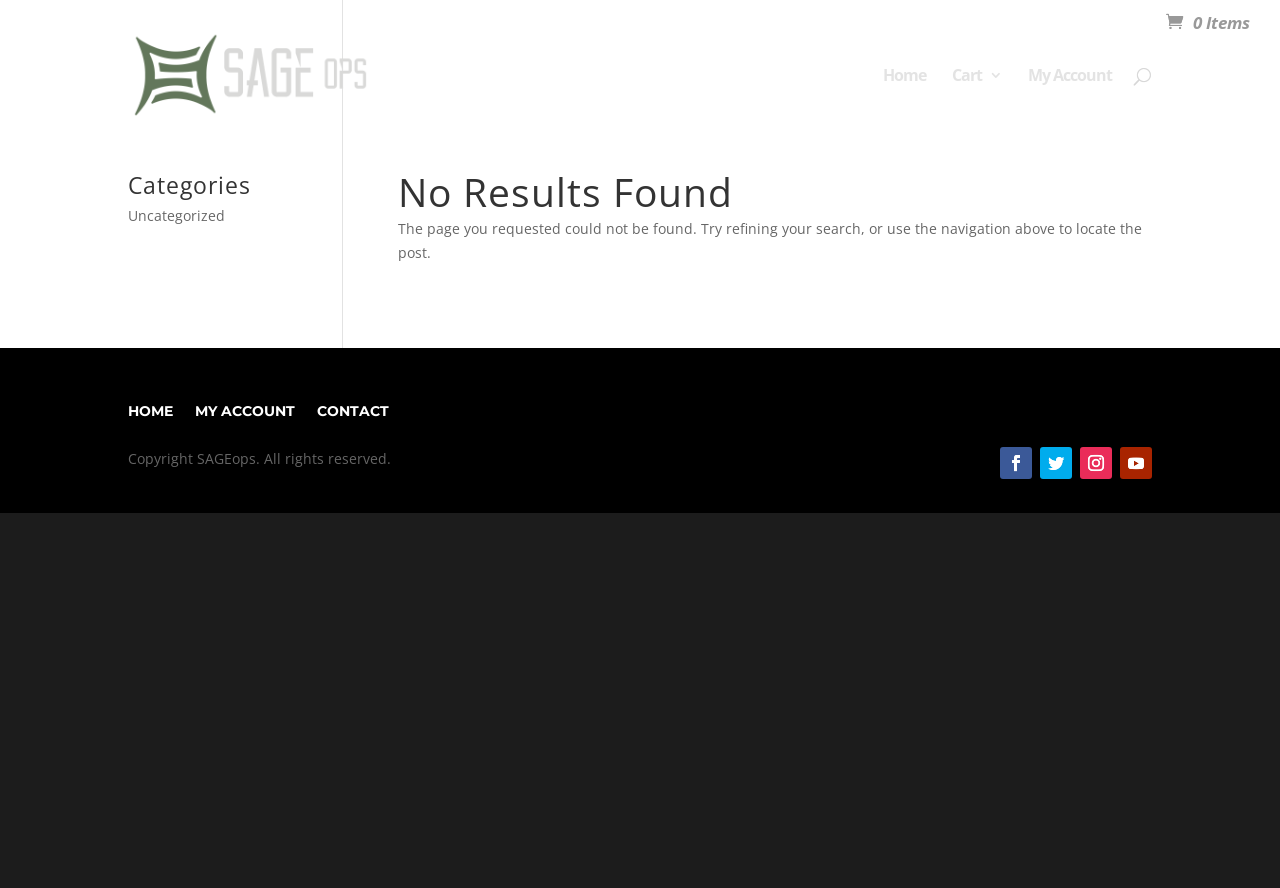Please pinpoint the bounding box coordinates for the region I should click to adhere to this instruction: "search for items".

[0.908, 0.012, 0.977, 0.038]